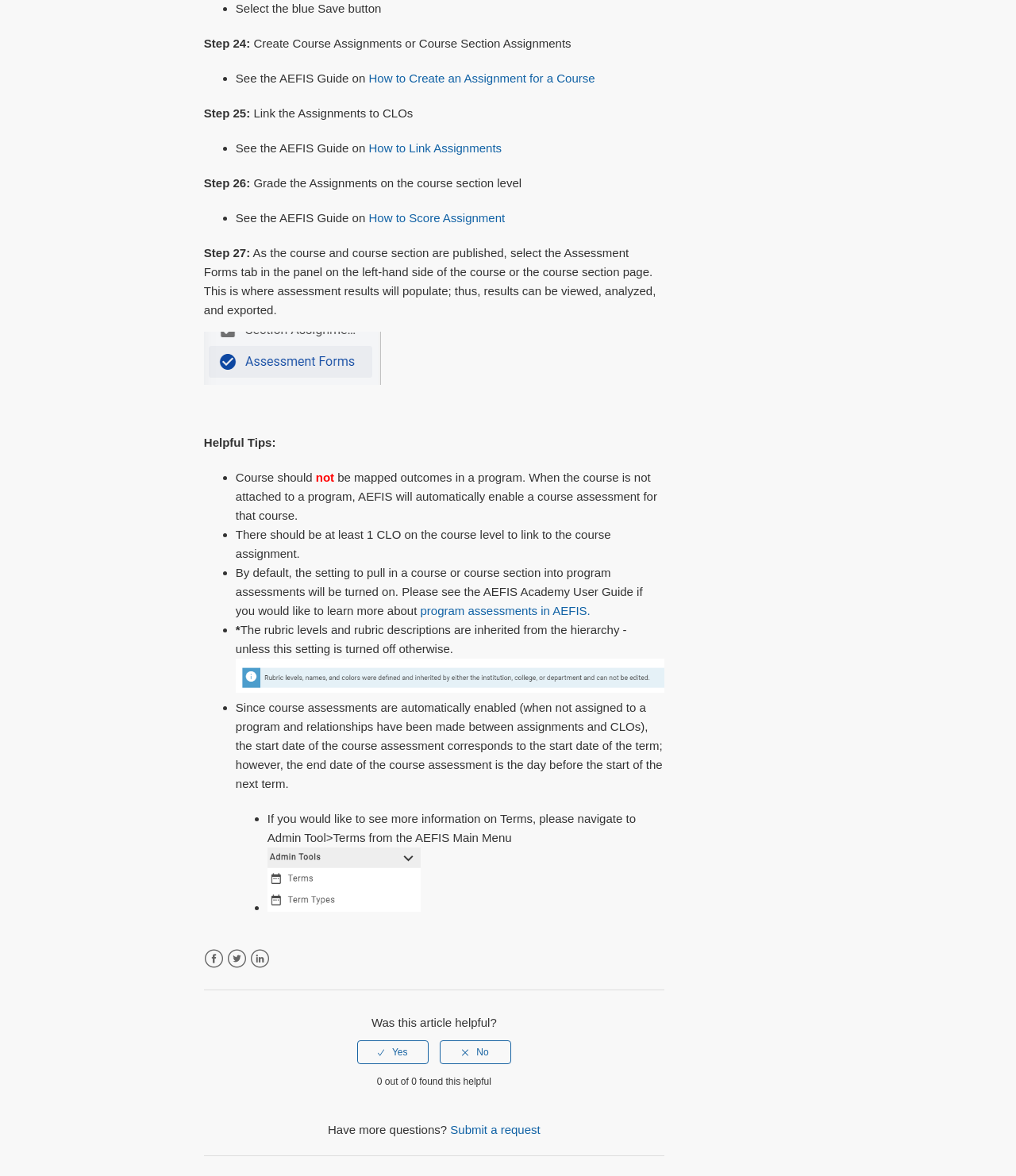Given the element description Submit a request, predict the bounding box coordinates for the UI element in the webpage screenshot. The format should be (top-left x, top-left y, bottom-right x, bottom-right y), and the values should be between 0 and 1.

[0.443, 0.955, 0.532, 0.967]